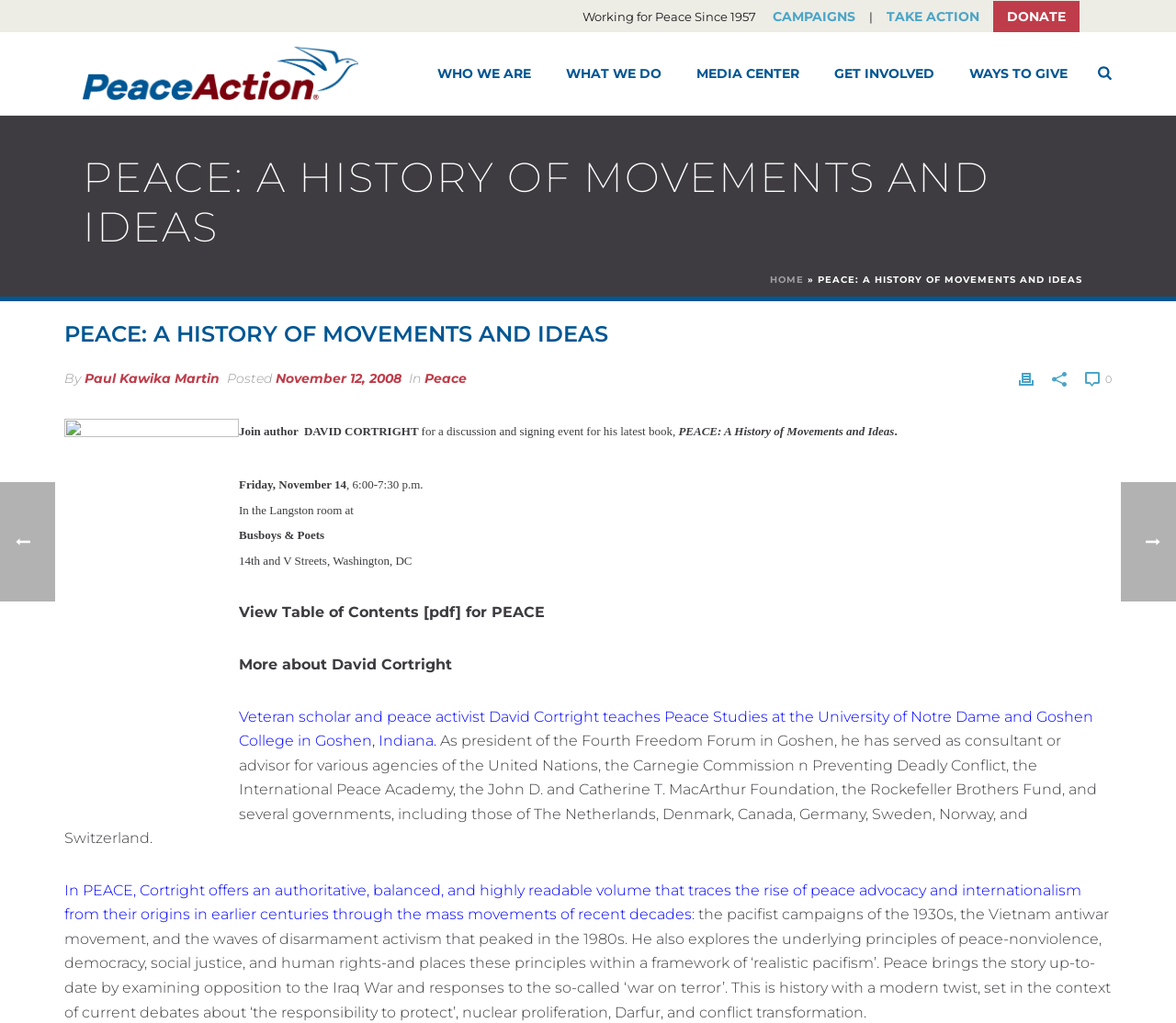Based on what you see in the screenshot, provide a thorough answer to this question: What is the name of the book being discussed?

I found the answer by looking at the heading 'PEACE: A HISTORY OF MOVEMENTS AND IDEAS' and the text 'Join author DAVID CORTRIGHT for a discussion and signing event for his latest book, PEACE: A History of Movements and Ideas.' which indicates that the book being discussed is 'PEACE: A History of Movements and Ideas'.